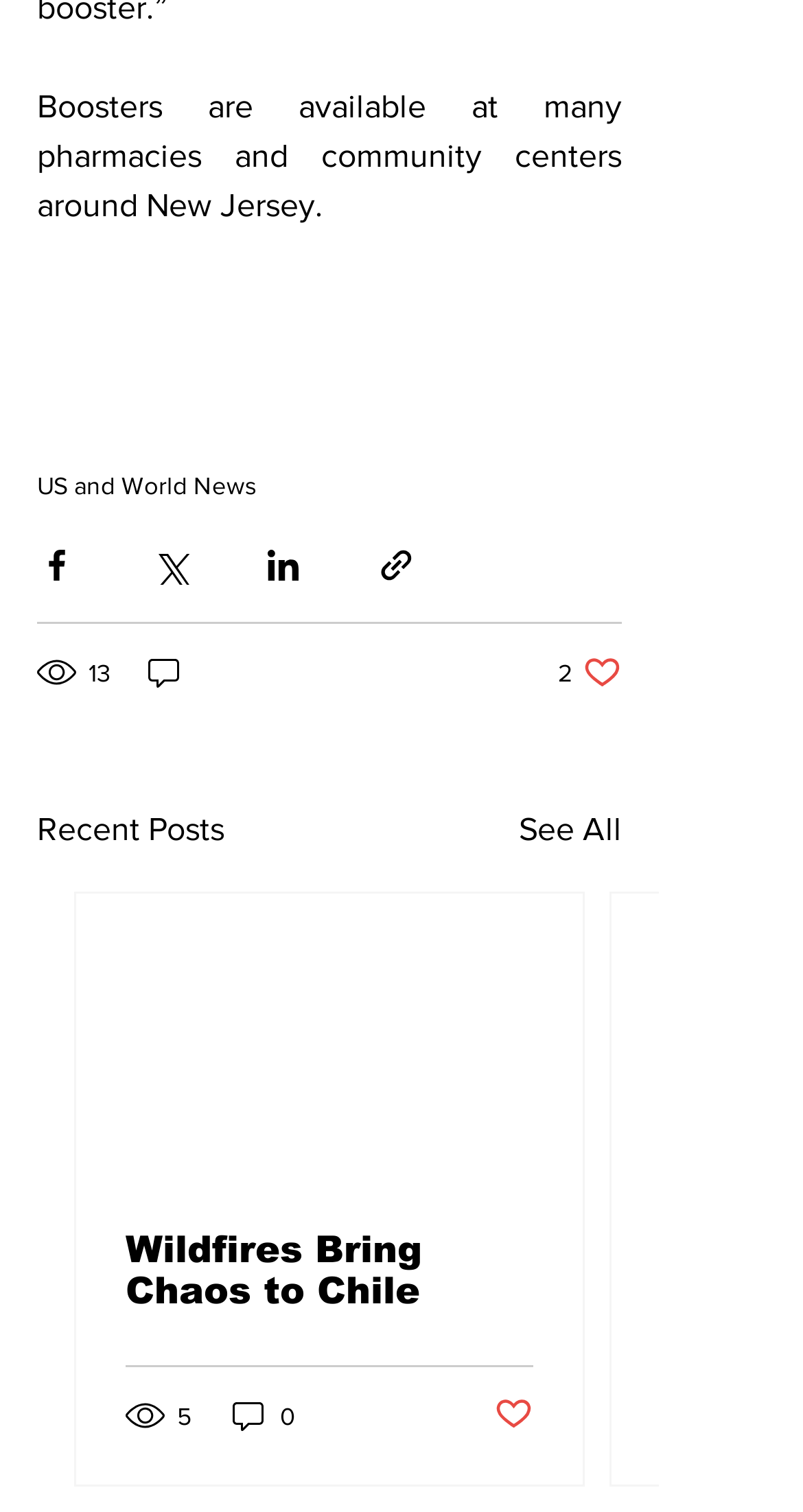What is the category of the news article 'US and World News'?
Using the image as a reference, deliver a detailed and thorough answer to the question.

I inferred this answer by looking at the link text 'US and World News' which seems to be a category or section of news articles.